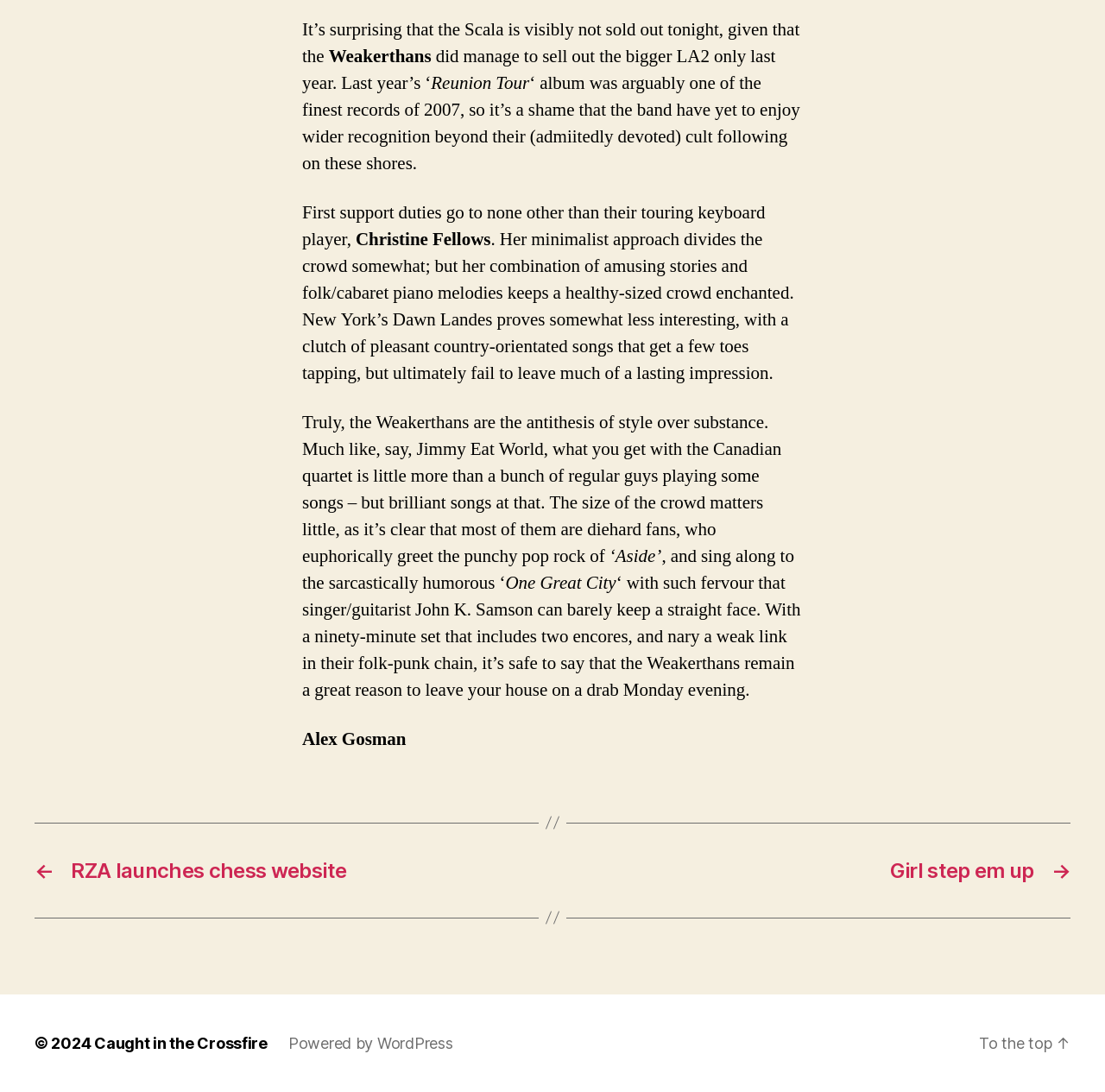Locate the bounding box coordinates for the element described below: "Caught in the Crossfire". The coordinates must be four float values between 0 and 1, formatted as [left, top, right, bottom].

[0.085, 0.947, 0.242, 0.964]